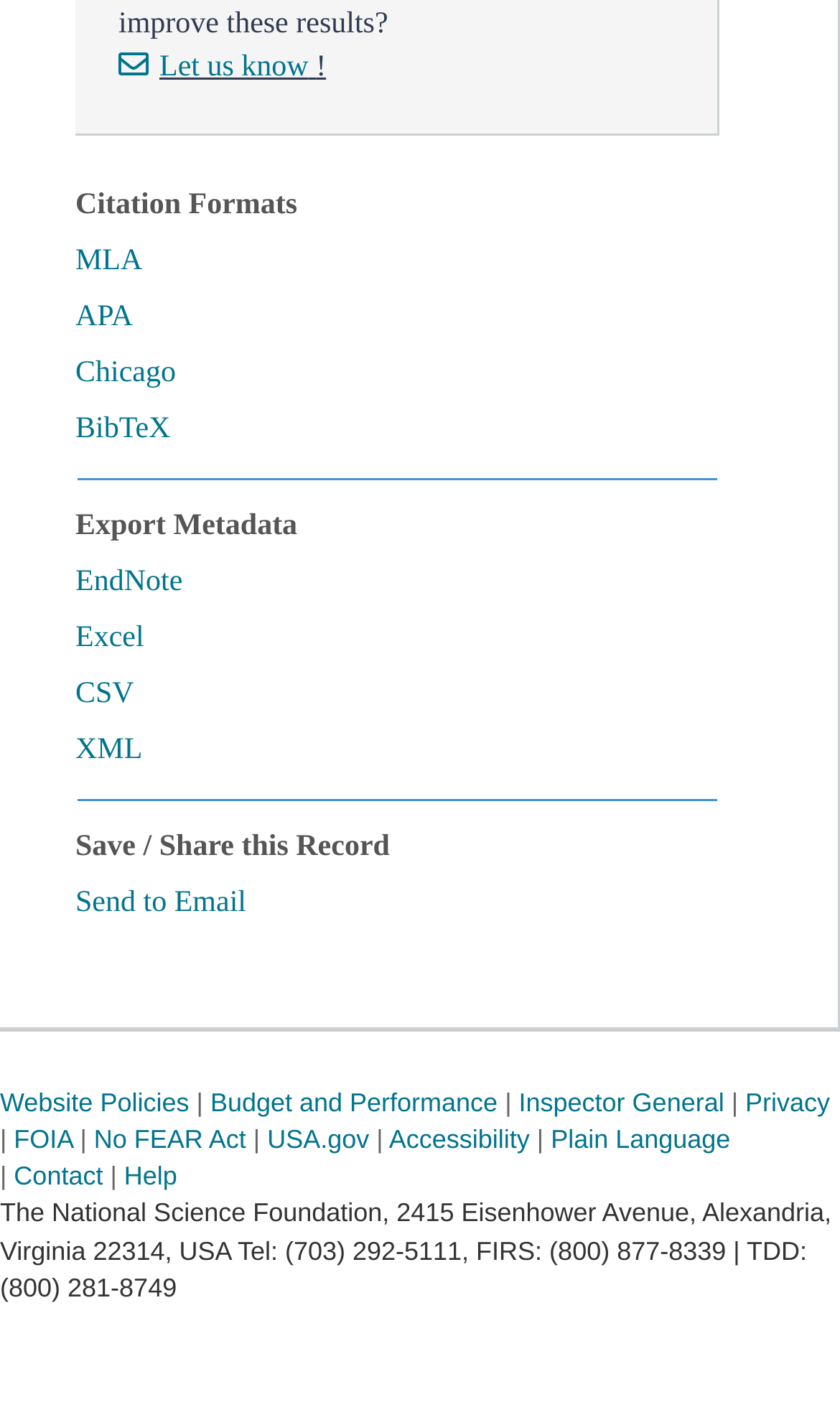Please identify the bounding box coordinates of the element's region that should be clicked to execute the following instruction: "View Website Policies". The bounding box coordinates must be four float numbers between 0 and 1, i.e., [left, top, right, bottom].

[0.0, 0.776, 0.225, 0.797]